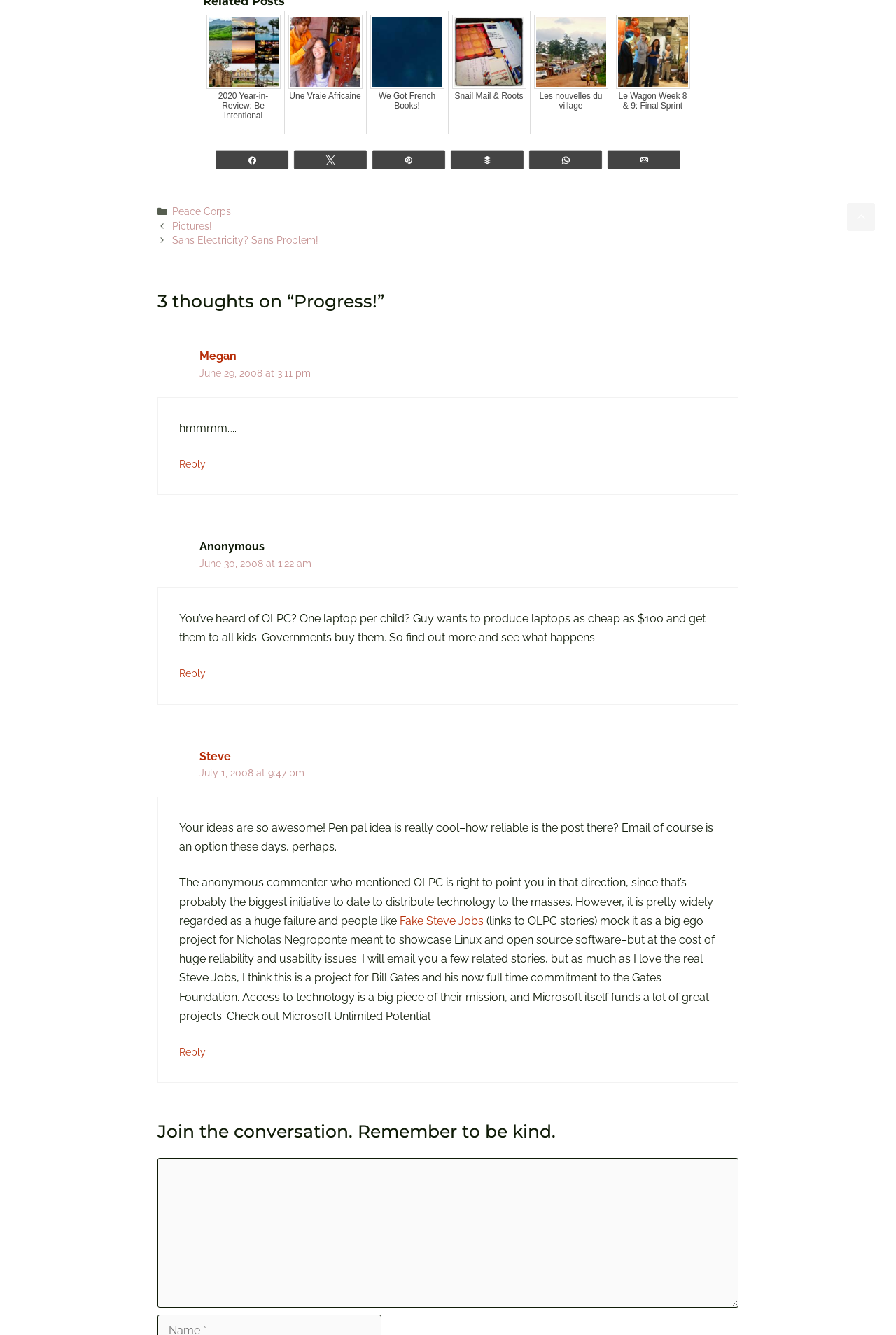Please locate the bounding box coordinates for the element that should be clicked to achieve the following instruction: "Reply to Megan". Ensure the coordinates are given as four float numbers between 0 and 1, i.e., [left, top, right, bottom].

[0.2, 0.344, 0.23, 0.352]